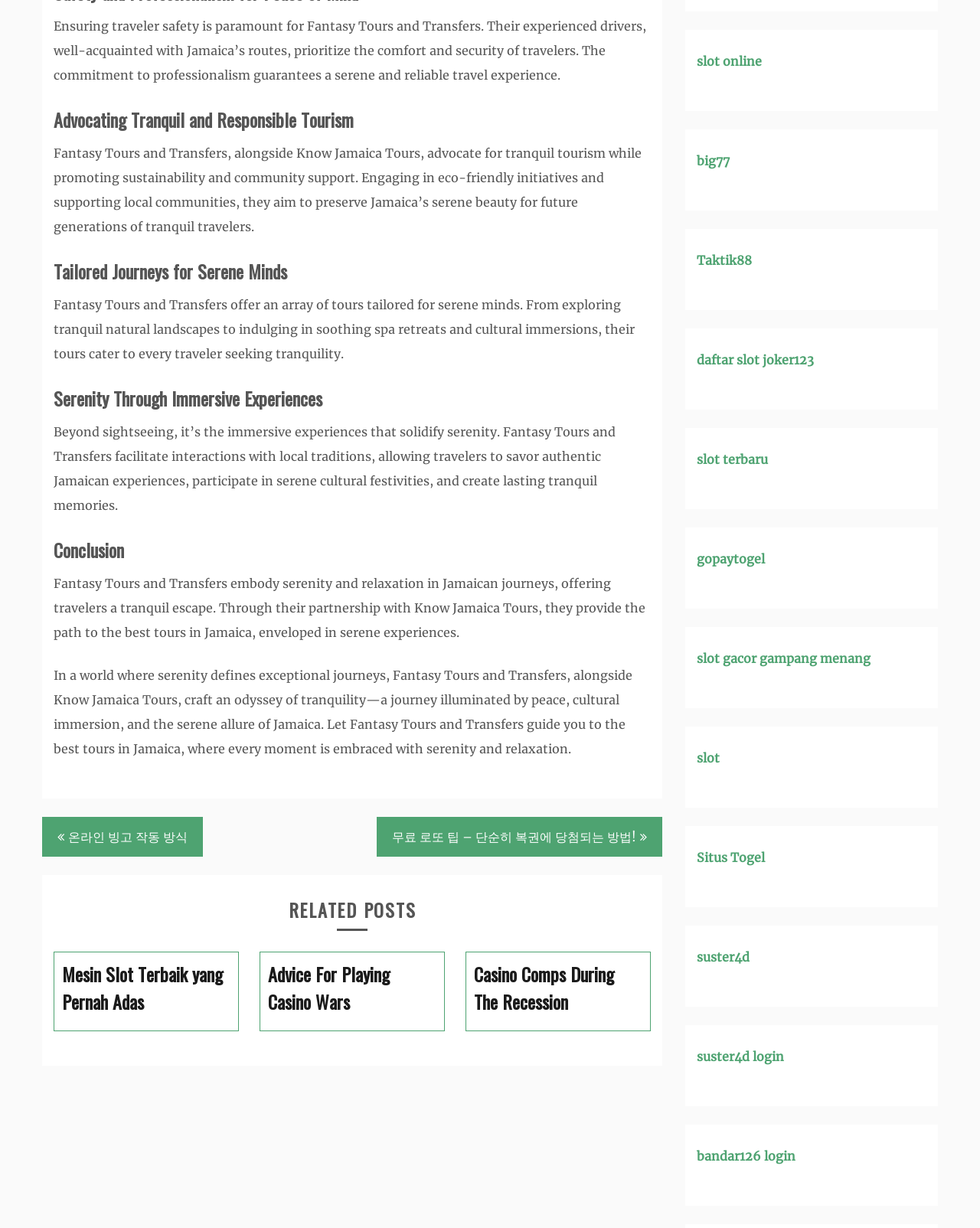Given the description slot gacor gampang menang, predict the bounding box coordinates of the UI element. Ensure the coordinates are in the format (top-left x, top-left y, bottom-right x, bottom-right y) and all values are between 0 and 1.

[0.711, 0.53, 0.888, 0.542]